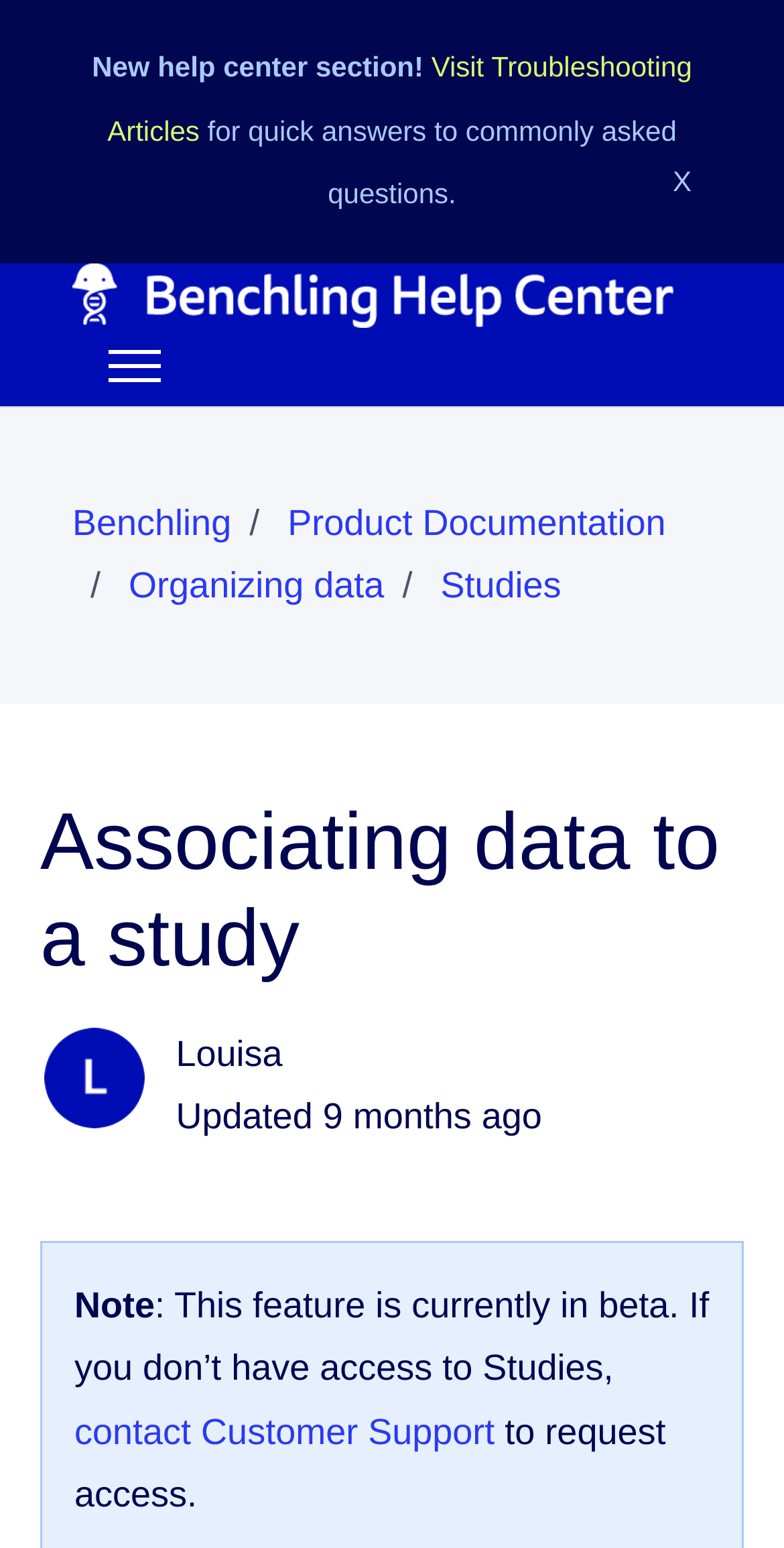When was the article last updated?
Please provide a comprehensive answer based on the visual information in the image.

I found the time '2023-09-18 16:42' on the webpage, which suggests that the article was last updated at this time.